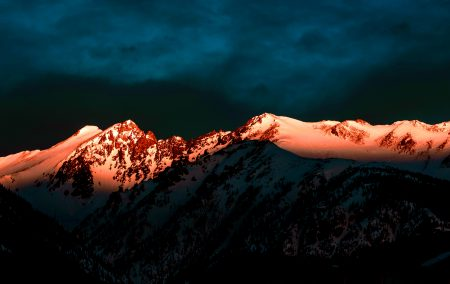Offer an in-depth description of the image shown.

The image depicts a stunning mountain range at dusk, where the sun setting on the horizon casts a warm, glowing orange hue on the snow-capped peaks. The contrast between the vibrant orange of the sunlit ridges and the deep blues of the surrounding sky creates a dramatic and captivating scene. The rugged terrain is highlighted by the shadows of the mountains, evoking a sense of tranquility and majesty. This striking landscape embodies the themes of reflection and renewal, resonating with the sentiments expressed in "The Glory of Lent," which invites contemplation and introspection during a transformative period of the year.